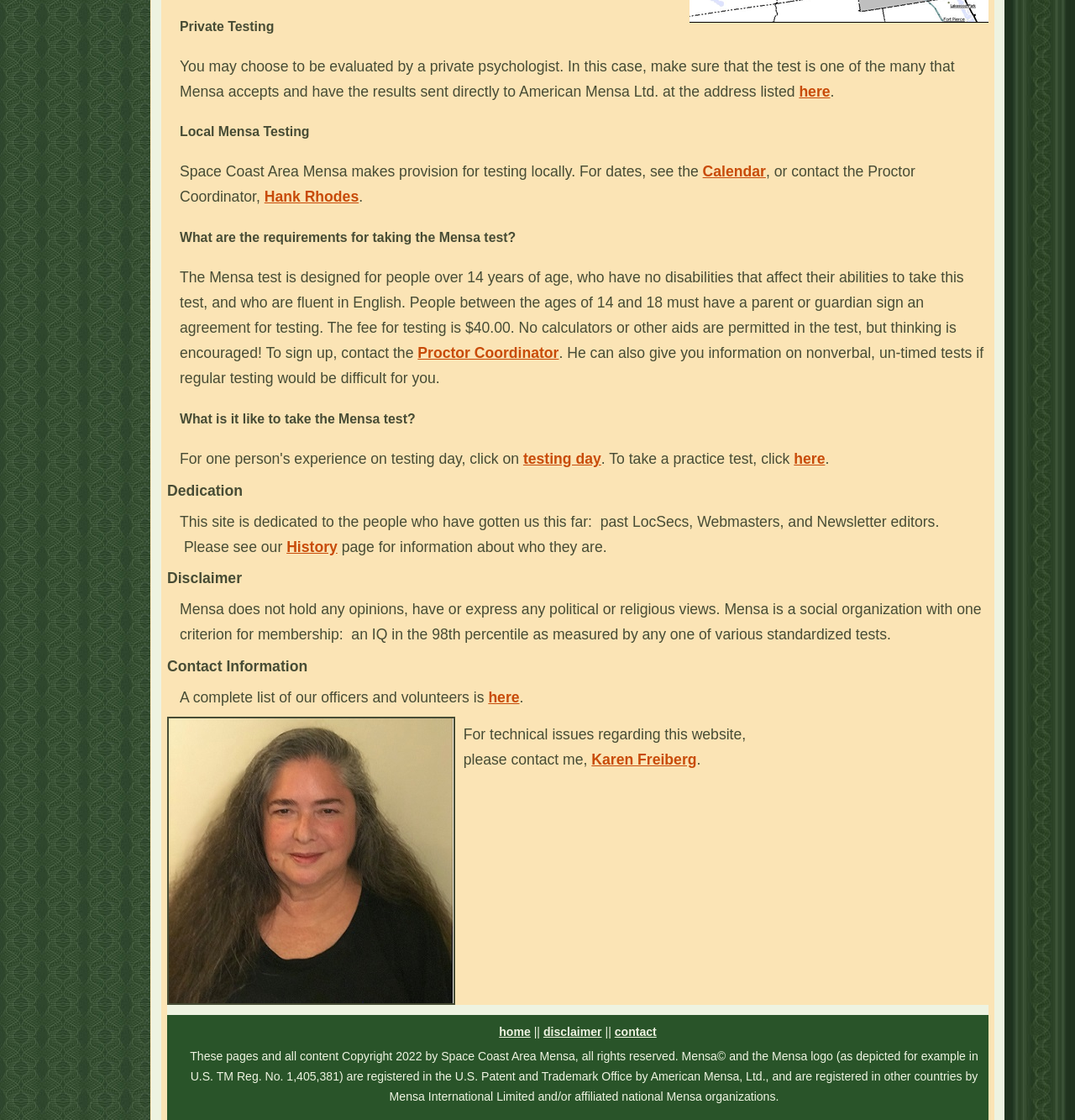Could you specify the bounding box coordinates for the clickable section to complete the following instruction: "Contact Karen Freiberg for technical issues"?

[0.55, 0.671, 0.648, 0.686]